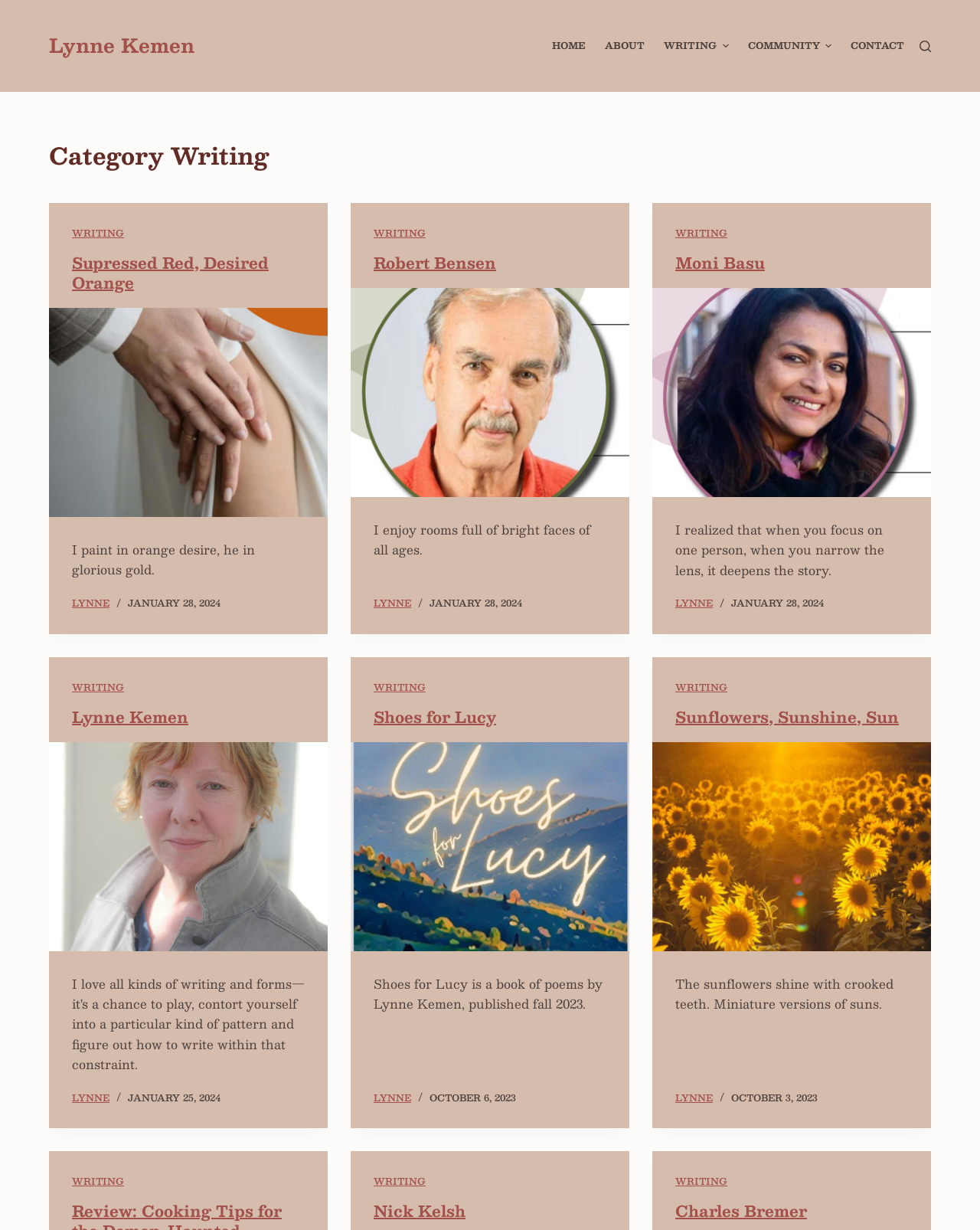Craft a detailed narrative of the webpage's structure and content.

The webpage is titled "Writing Archives - Lynne Kemen" and features a collection of articles and writings by Lynne Kemen. At the top of the page, there is a navigation menu with links to "HOME", "ABOUT", "WRITING", "COMMUNITY", and "CONTACT". Below the navigation menu, there is a search button.

The main content of the page is divided into five sections, each containing an article with a heading, text, and an image. The articles are arranged in a grid layout, with three columns and five rows.

The first article is titled "Supressed Red, Desired Orange" and features a photo of two hands on a thigh. The text describes the author's experience with painting in orange desire and glorious gold. The article is dated January 28, 2024.

The second article is titled "Robert Bensen" and features a headshot of Robert Bensen. The text describes Bensen's enjoyment of rooms full of bright faces of all ages. The article is also dated January 28, 2024.

The third article is titled "Moni Basu" and features a headshot of Moni Basu. The text describes Basu's realization that focusing on one person deepens the story. The article is dated January 28, 2024.

The fourth article is titled "Lynne Kemen" and features a link to the author's profile. The text describes the author's writing style and is dated January 25, 2024.

The fifth article is titled "Shoes for Lucy" and features a description of the book of poems by Lynne Kemen, published in fall 2023. The article is dated October 6, 2023.

The sixth article is titled "Sunflowers, Sunshine, Sun" and features a poetic description of sunflowers. The article is dated October 3, 2023.

At the bottom of the page, there are additional links to "WRITING" and articles titled "Nick Kelsh" and "Charles Bremer".